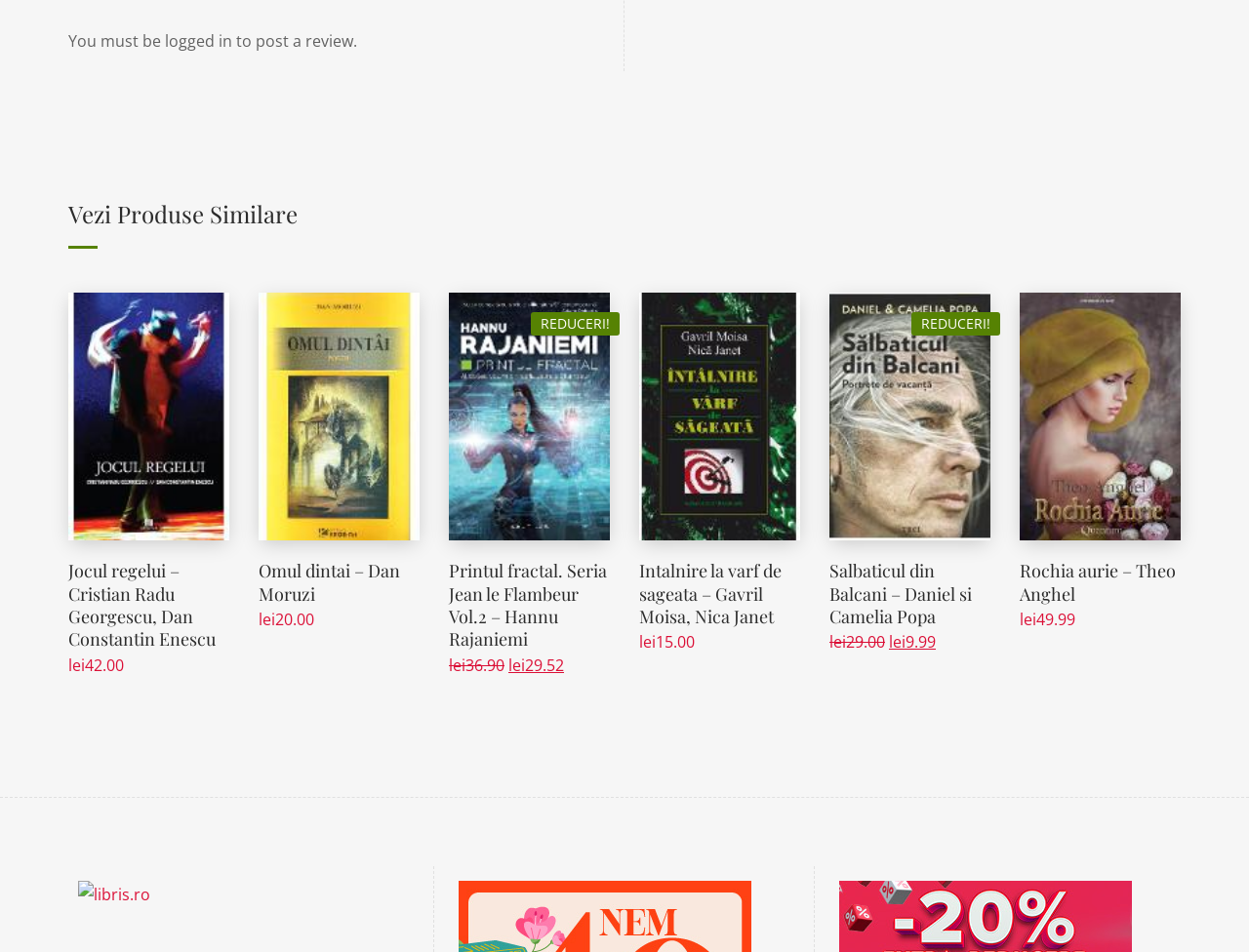Using the details in the image, give a detailed response to the question below:
What is the price of the first product?

I looked at the first product card and found the price information, which is 'lei 42.00'. This is the price of the first product.